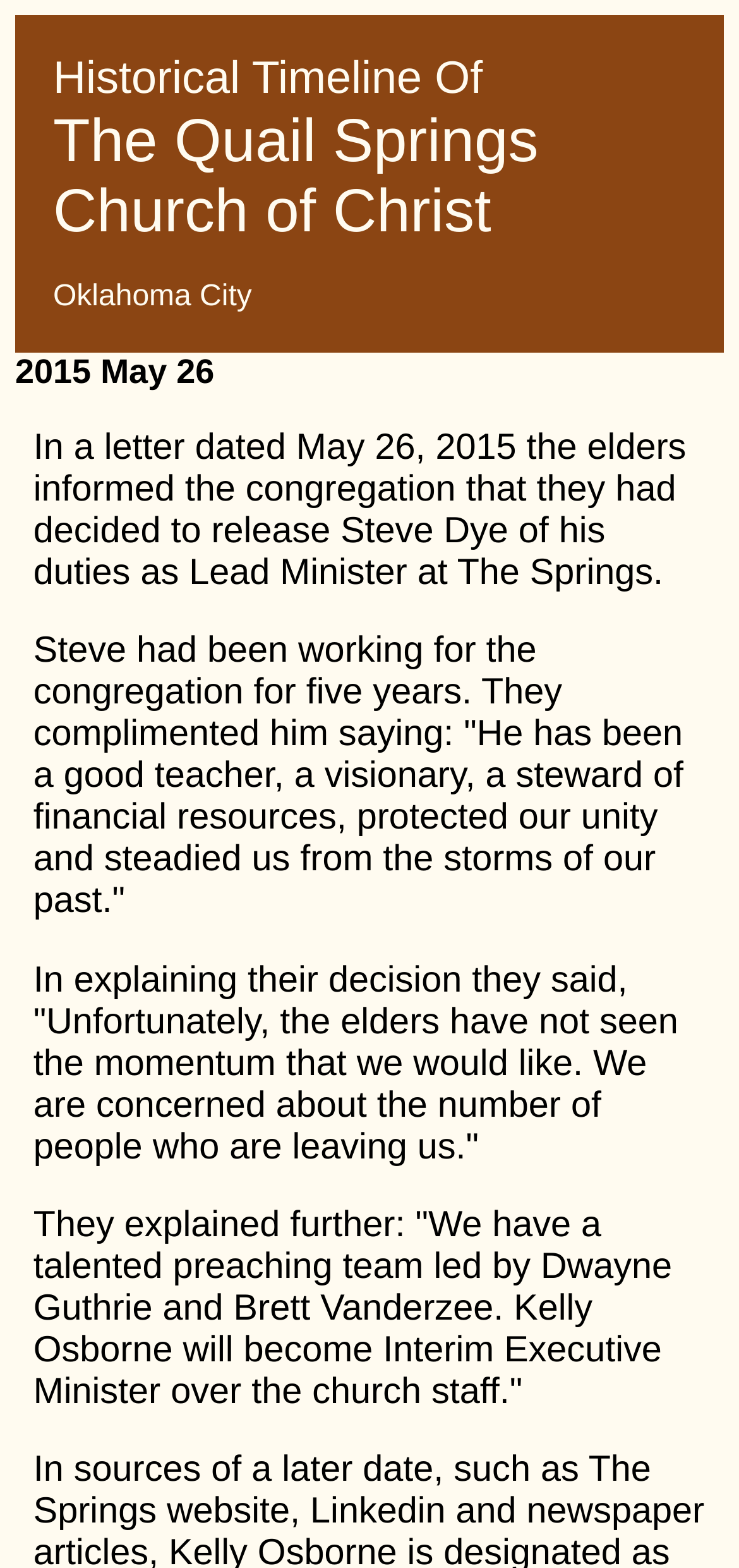Give a concise answer using one word or a phrase to the following question:
Who was the Lead Minister at The Springs in 2015?

Steve Dye